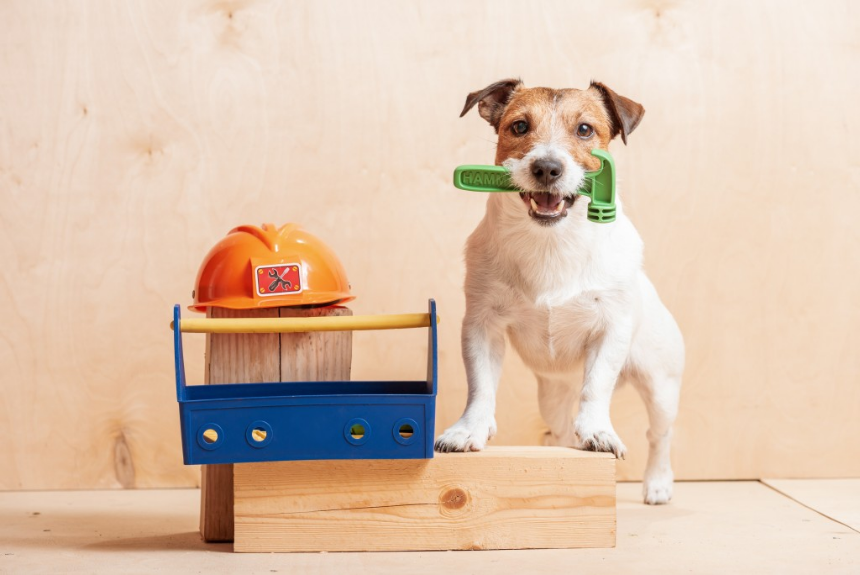What is the color of the wooden background?
Provide an in-depth answer to the question, covering all aspects.

The light-colored wooden background creates a warm, inviting atmosphere, making this moment a perfect blend of fun and whimsy, ideal for sharing the joy of pets during the holiday season.